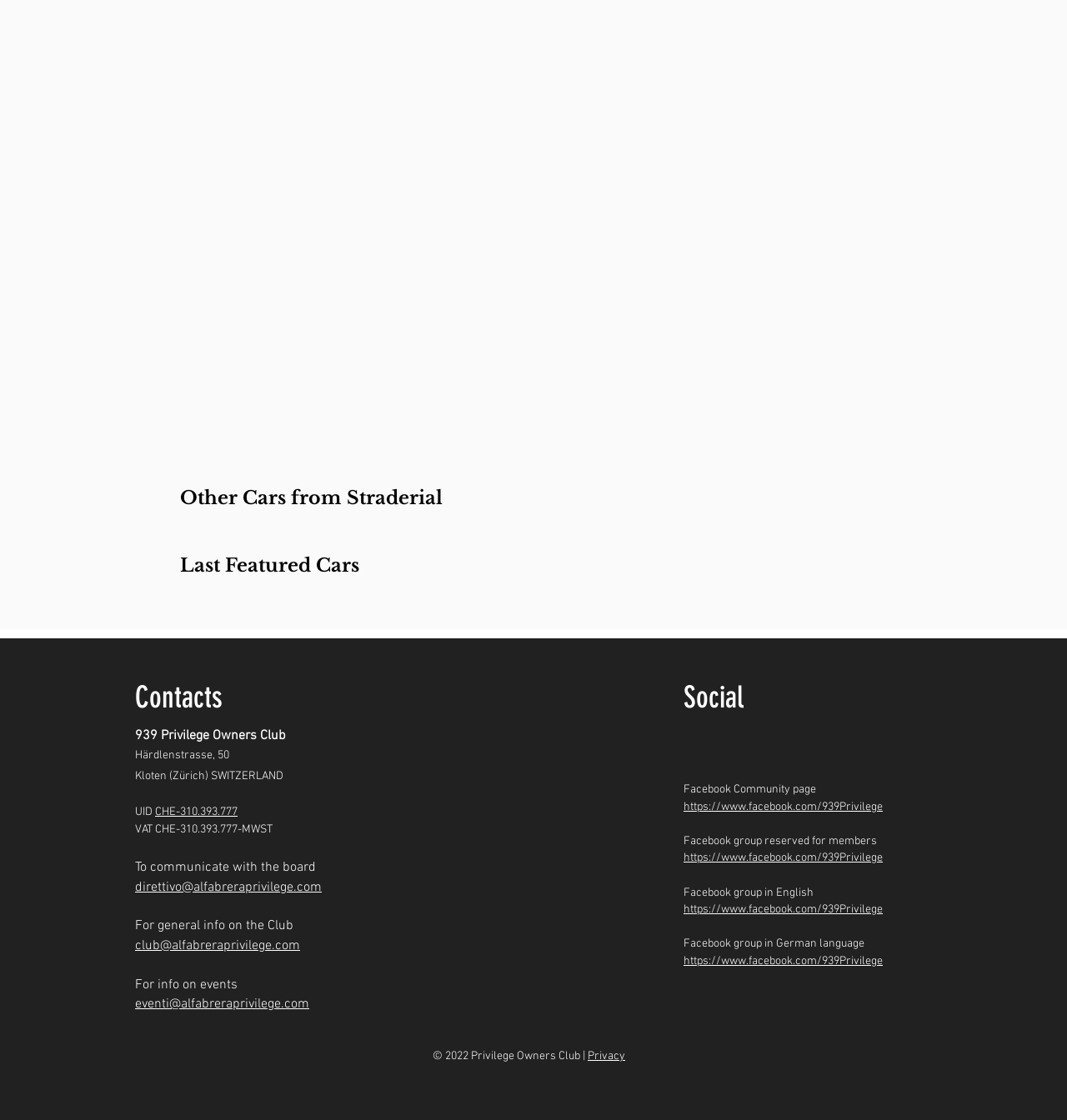How many social media platforms are listed?
Please craft a detailed and exhaustive response to the question.

The social media platforms are listed in the 'Social Bar' section which is located at the bottom of the webpage. There are two links, one for Facebook and one for Instagram.